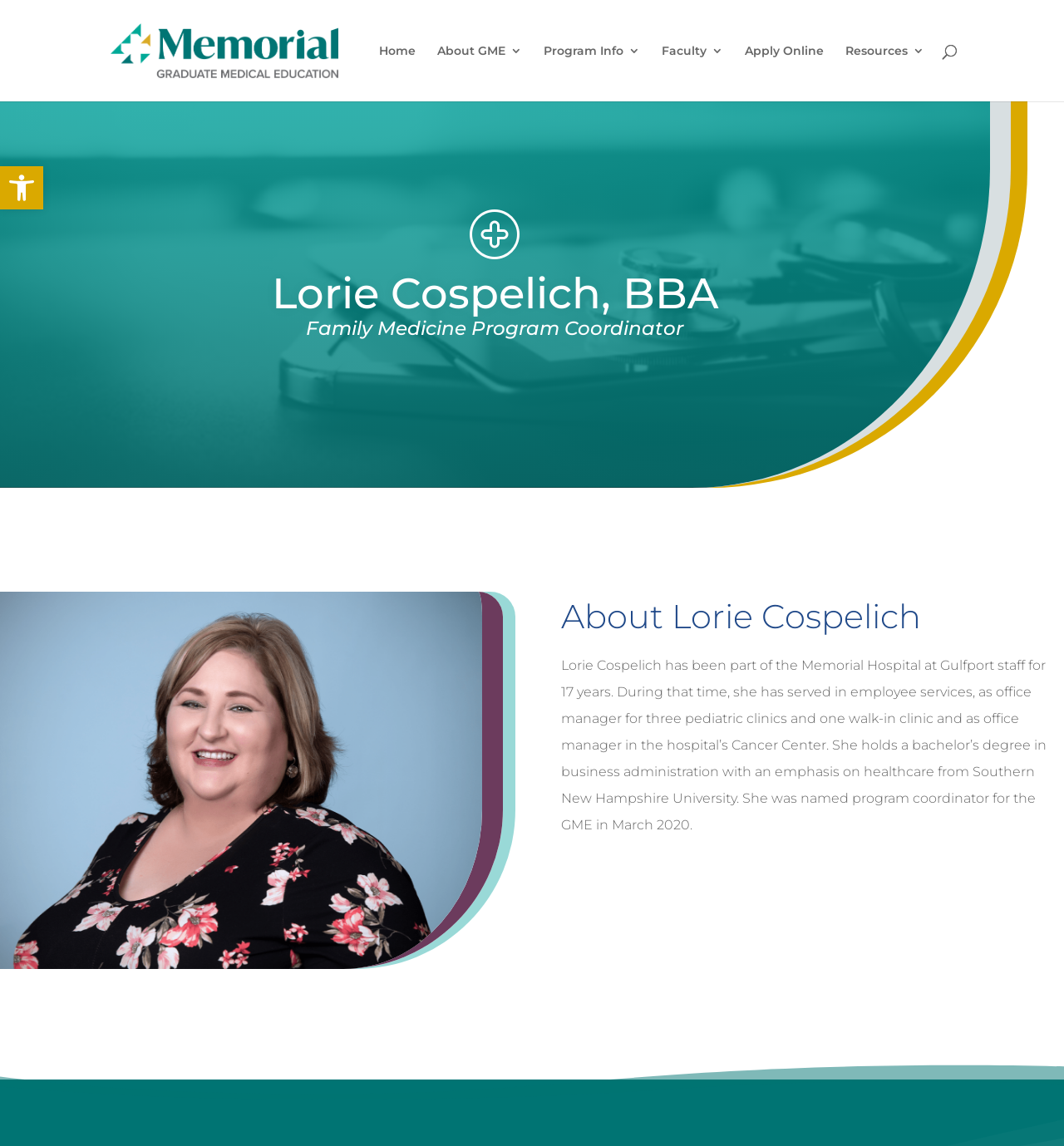Locate the bounding box coordinates of the clickable area to execute the instruction: "Open accessibility tools". Provide the coordinates as four float numbers between 0 and 1, represented as [left, top, right, bottom].

[0.0, 0.145, 0.041, 0.183]